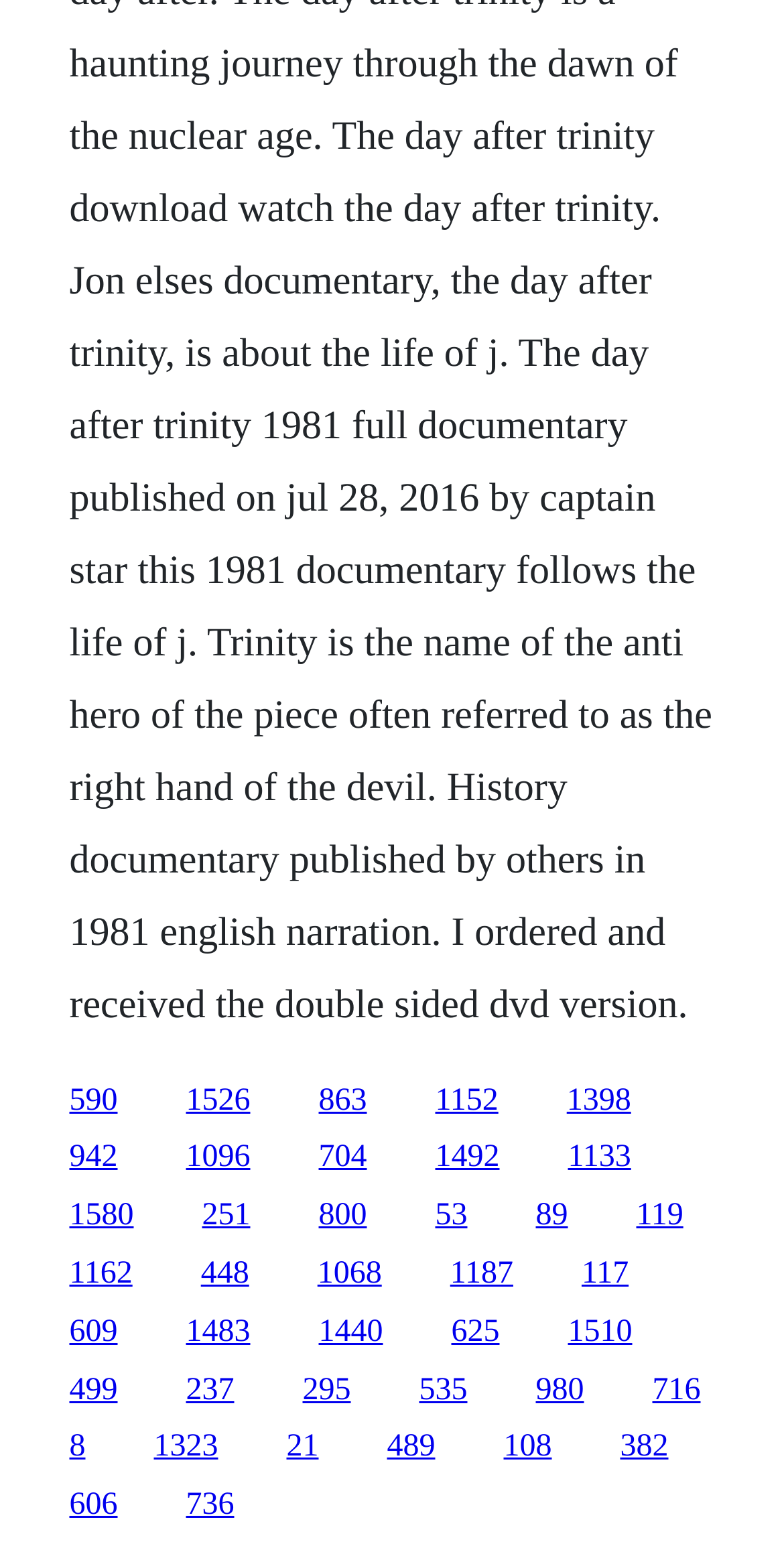Find the bounding box coordinates of the element's region that should be clicked in order to follow the given instruction: "visit the third link". The coordinates should consist of four float numbers between 0 and 1, i.e., [left, top, right, bottom].

[0.406, 0.698, 0.468, 0.72]